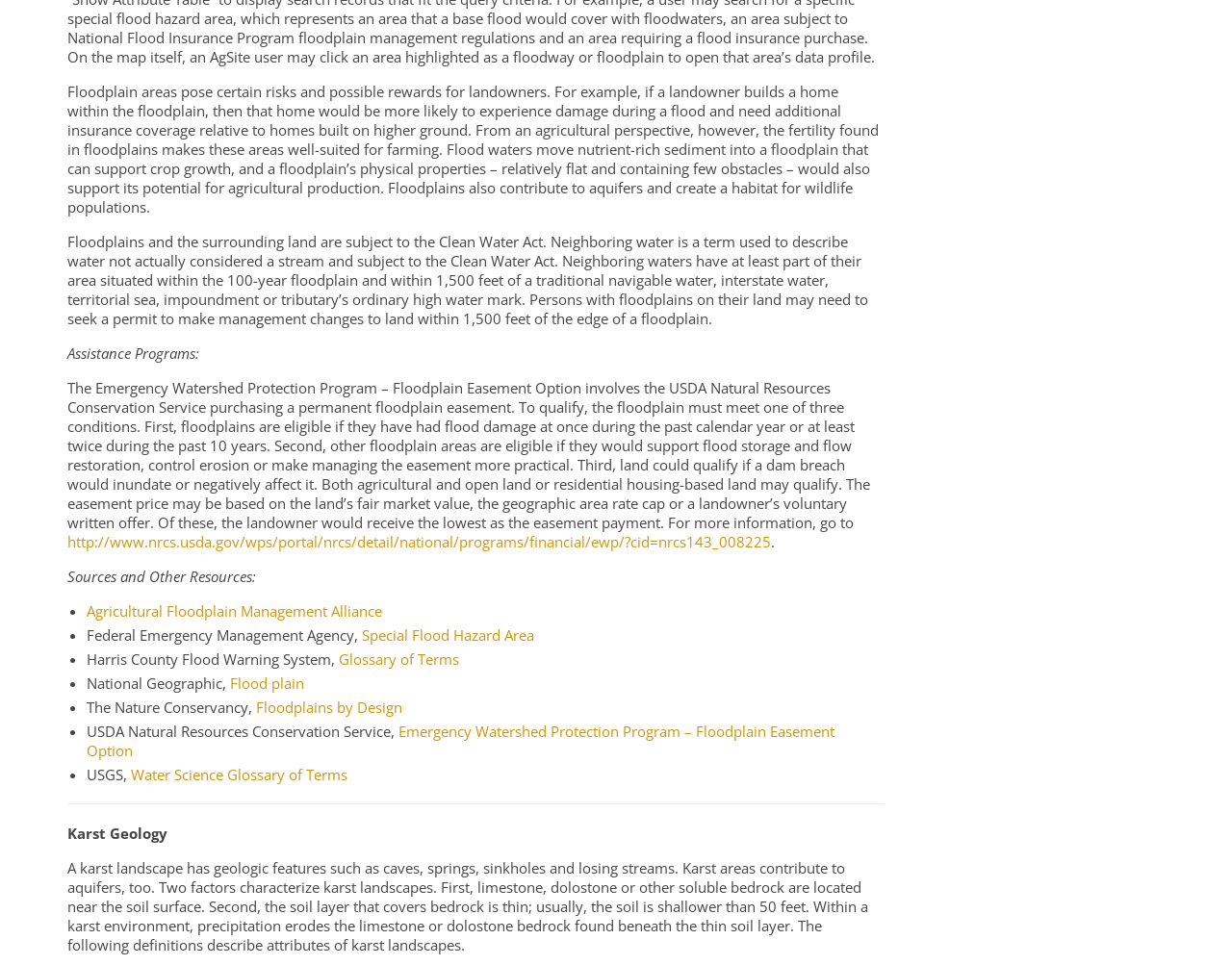What is the benefit of floodplains for agricultural production?
Based on the image, give a concise answer in the form of a single word or short phrase.

Fertile soil